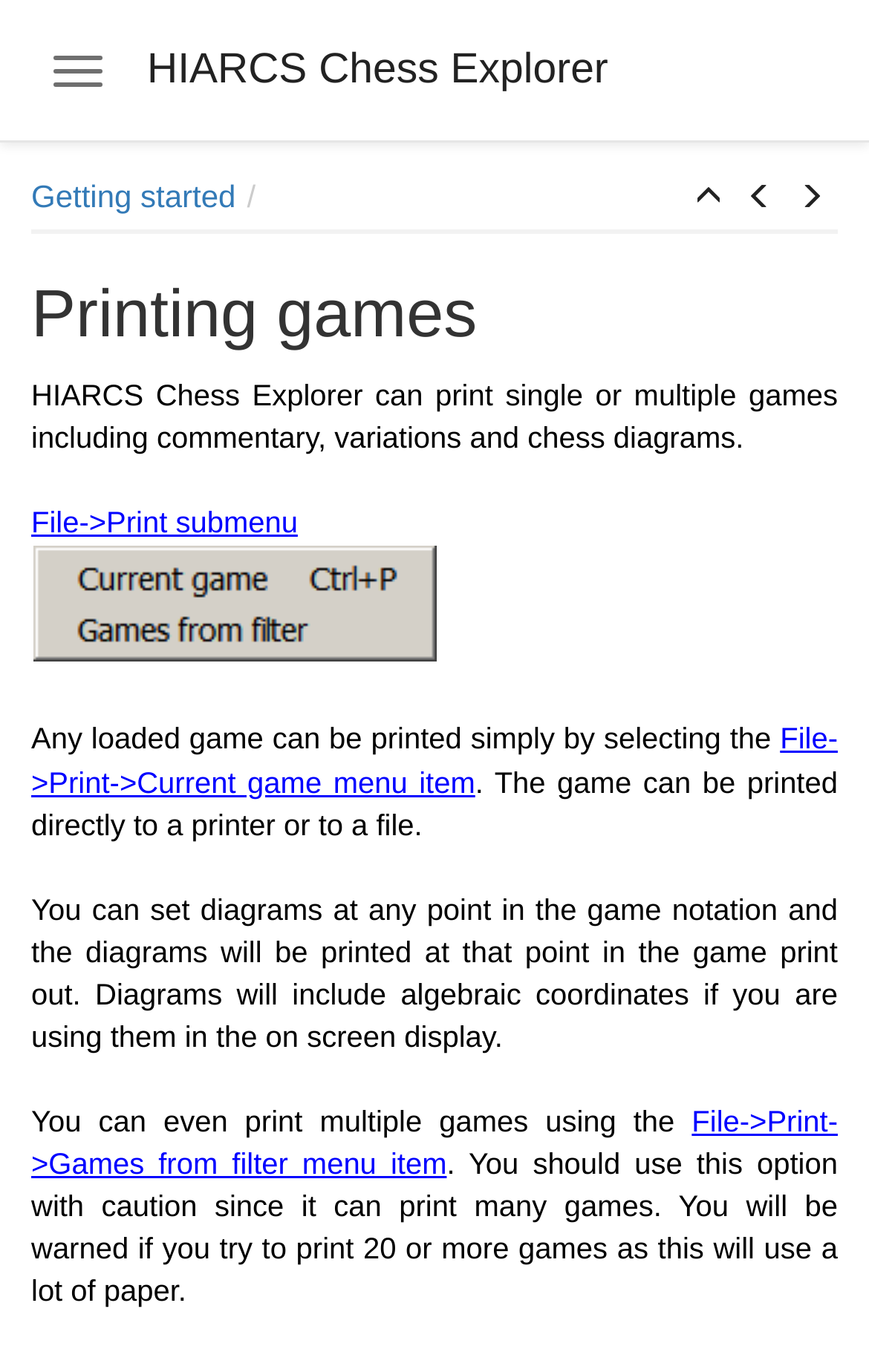Show the bounding box coordinates of the region that should be clicked to follow the instruction: "Get started."

[0.036, 0.13, 0.271, 0.156]